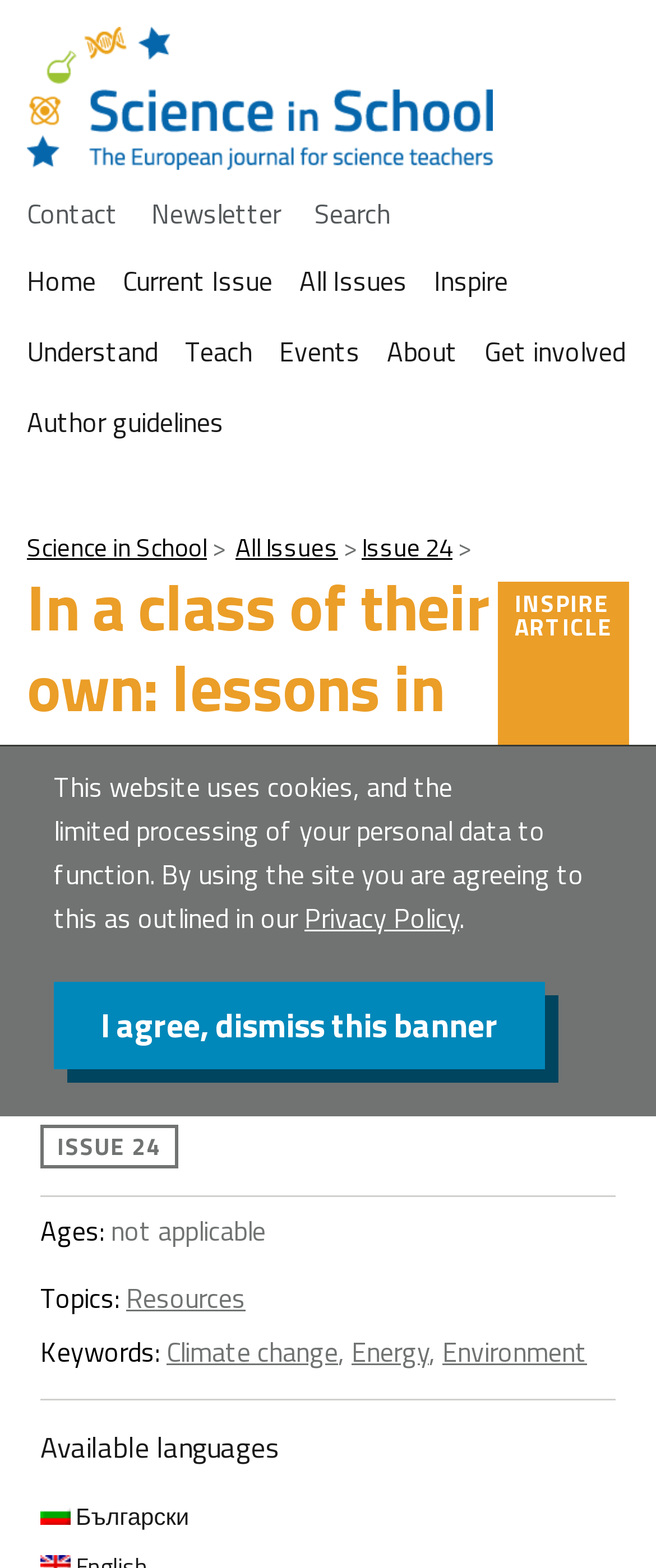Generate a comprehensive description of the webpage.

This webpage is about an article titled "In a class of their own: lessons in energy and education from European schools" on the website "Science in School". At the top of the page, there is a banner with a message about cookies and personal data, accompanied by a "Privacy Policy" link and an "I agree, dismiss this banner" button.

The website's logo, "Science in School", is displayed at the top left corner, along with links to "Contact", "Newsletter", and "Search" functions. Below the logo, there is a navigation menu with links to "Home", "Current Issue", "All Issues", "Inspire", "Understand", "Teach", "Events", "About", and "Get involved".

The main content of the page is an article with a heading that includes a link to "INSPIRE ARTICLE". The article's metadata is displayed below the heading, including the publication date "August 21, 2012", and links to "ISSUE 24" and "Resources". There are also lists of "Ages", "Topics", and "Keywords" related to the article, with links to relevant categories.

At the bottom of the page, there is a section for "Available languages", with a link to a Bulgarian translation, accompanied by a small flag icon.